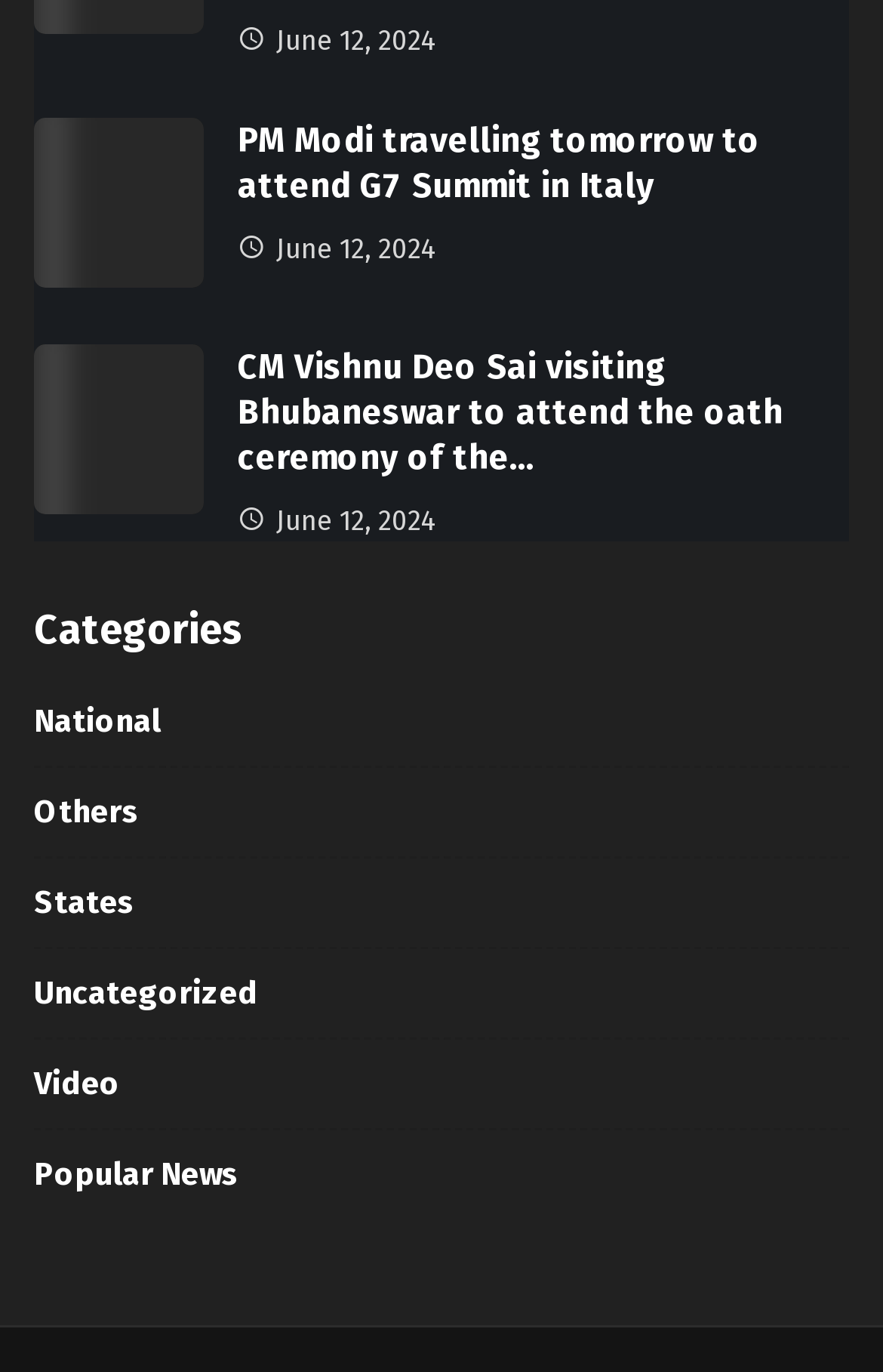Please locate the bounding box coordinates of the region I need to click to follow this instruction: "View news posted on June 12, 2024".

[0.269, 0.018, 0.492, 0.042]